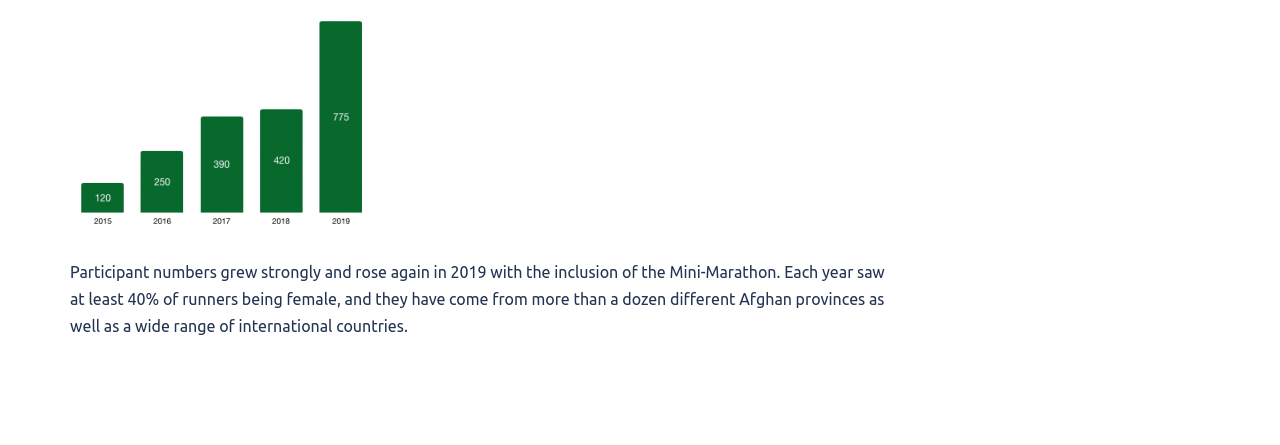From the element description Sydney, predict the bounding box coordinates of the UI element. The coordinates must be specified in the format (top-left x, top-left y, bottom-right x, bottom-right y) and should be within the 0 to 1 range.

[0.221, 0.904, 0.262, 0.945]